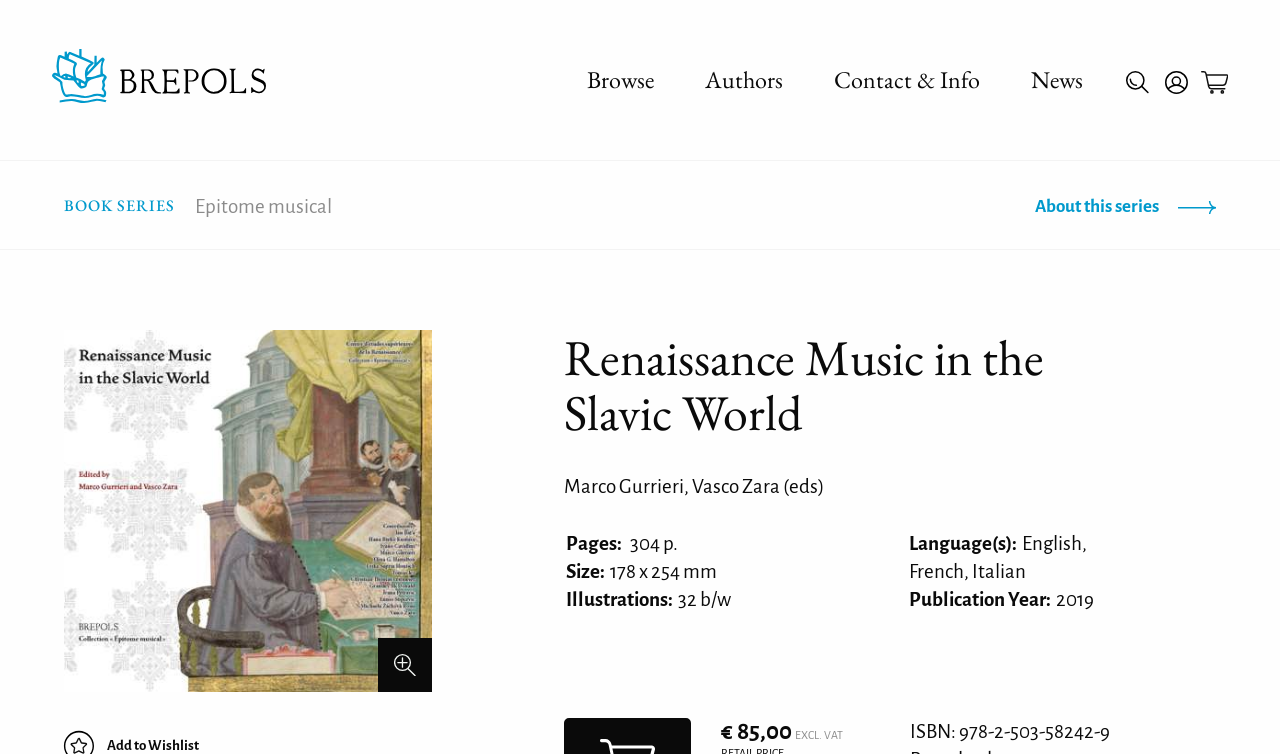Explain the contents of the webpage comprehensively.

The webpage is about a book titled "Renaissance Music in the Slavic World" edited by Marco Gurrieri and Vasco Zara. At the top left, there is a link to "Brepols Publishers" accompanied by a small image. A horizontal menubar is located below, containing four menu items: "Browse", "Authors", "Contact & Info", and "News". 

On the top right, there is a search bar with a magnifying glass icon, a "Submit" button, and links to "Register/Sign in" and "Shopping Cart", each accompanied by a small image. 

Below the menubar, there is a section dedicated to the book. It features a large image on the left and a column of text on the right. The text includes the book title, editors, and details such as pages, size, illustrations, language, publication year, and price. There are also links to add the book to a wishlist and to learn more about the series. 

At the bottom of the page, there is a section with a heading "BOOK SERIES" and a link to "About this series".